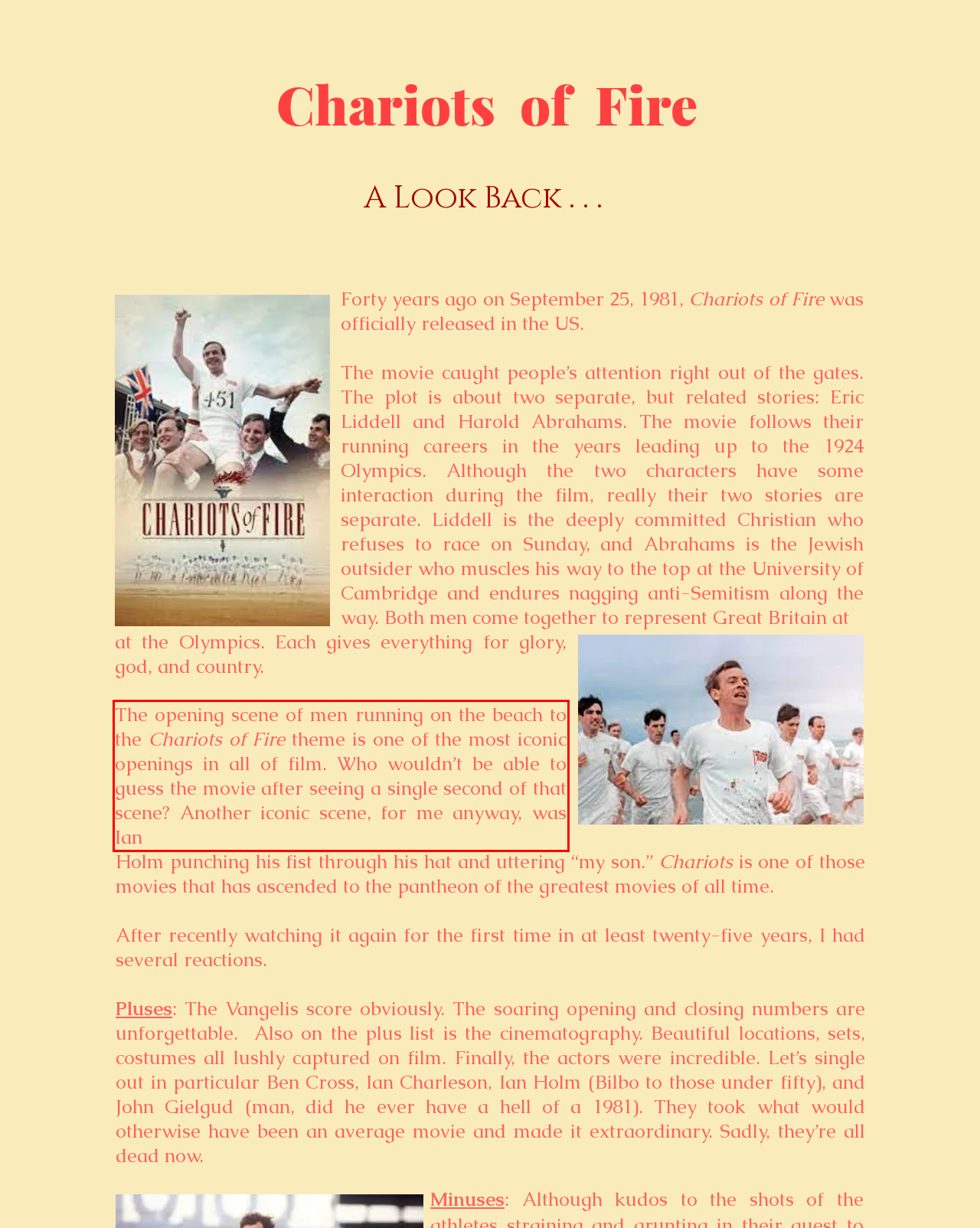Please extract the text content from the UI element enclosed by the red rectangle in the screenshot.

The opening scene of men running on the beach to the Chariots of Fire theme is one of the most iconic openings in all of film. Who wouldn’t be able to guess the movie after seeing a single second of that scene? Another iconic scene, for me anyway, was Ian